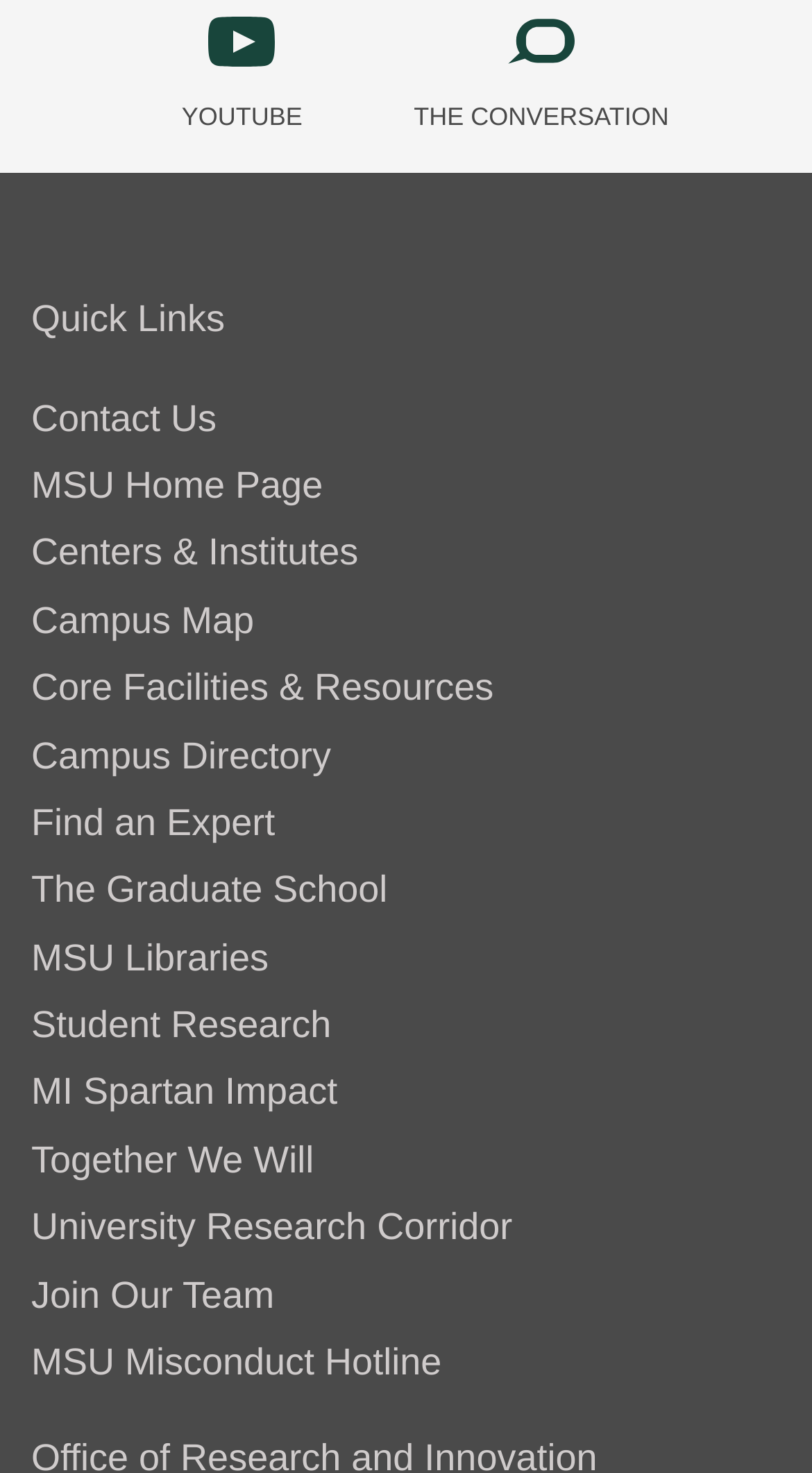Can you find the bounding box coordinates of the area I should click to execute the following instruction: "View Campus Map"?

[0.038, 0.407, 0.313, 0.435]